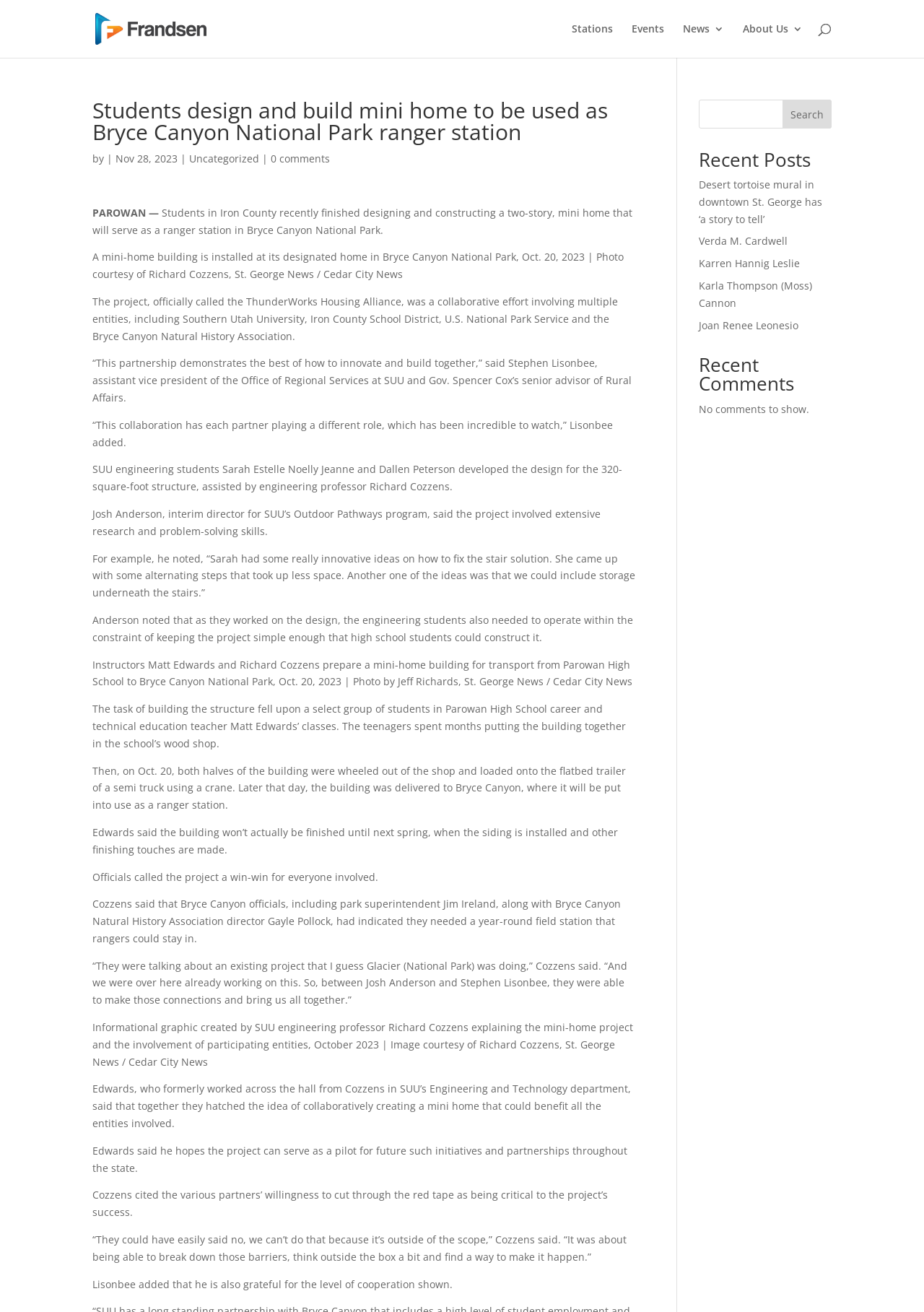Given the element description, predict the bounding box coordinates in the format (top-left x, top-left y, bottom-right x, bottom-right y), using floating point numbers between 0 and 1: Page Element

None